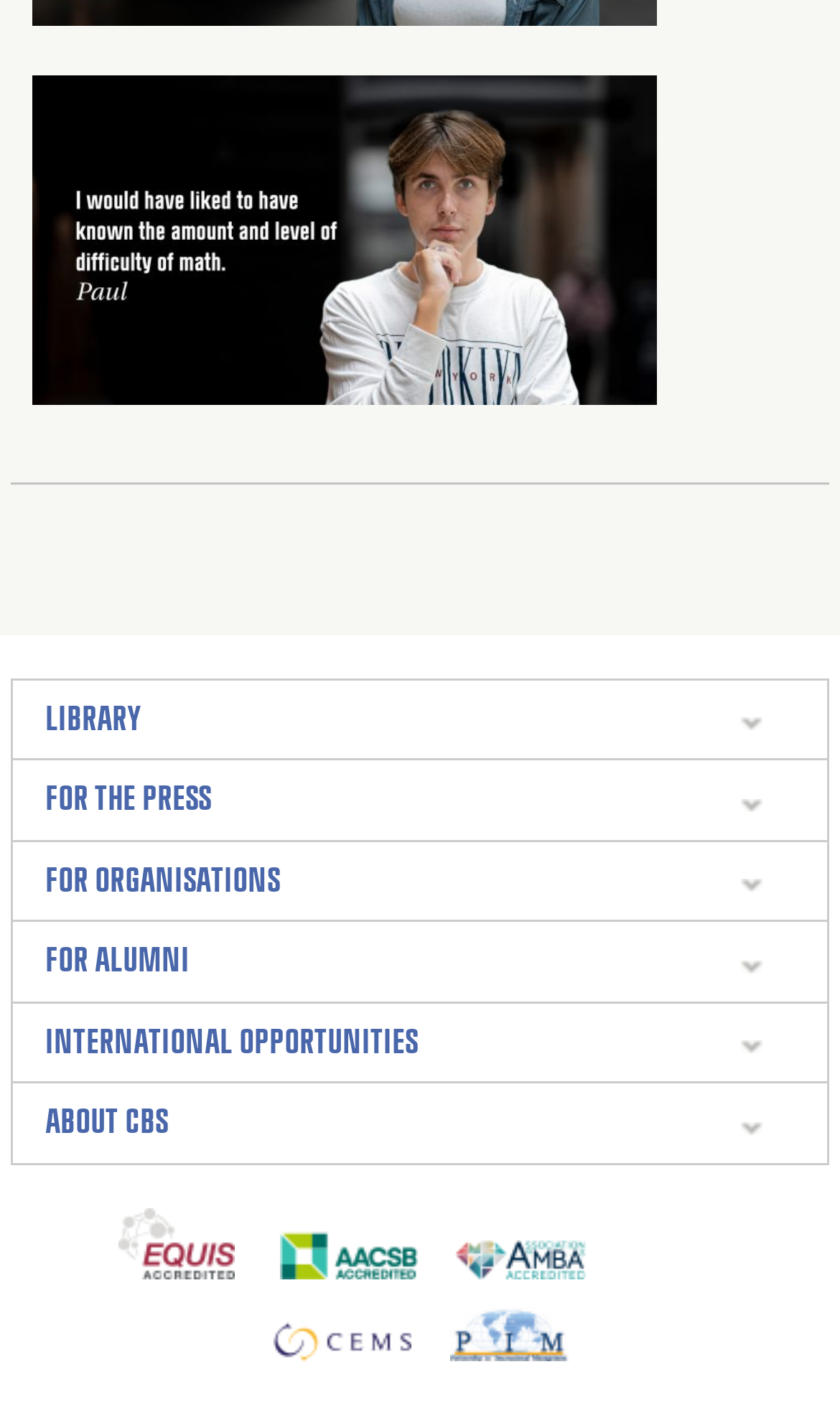Kindly determine the bounding box coordinates for the clickable area to achieve the given instruction: "Click on LIBRARY".

[0.054, 0.491, 0.169, 0.514]